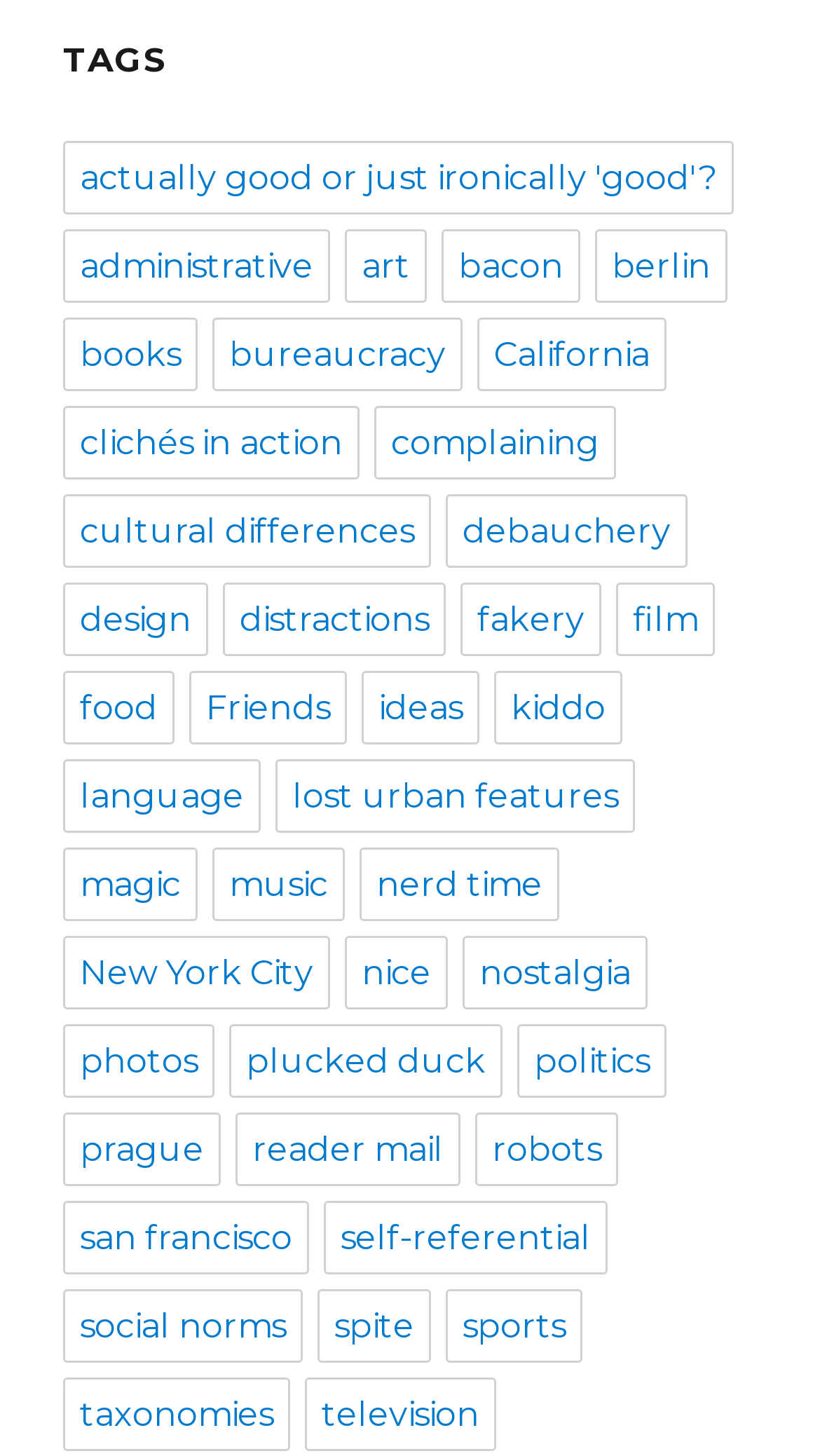Using the description "New York City", locate and provide the bounding box of the UI element.

[0.077, 0.643, 0.403, 0.694]